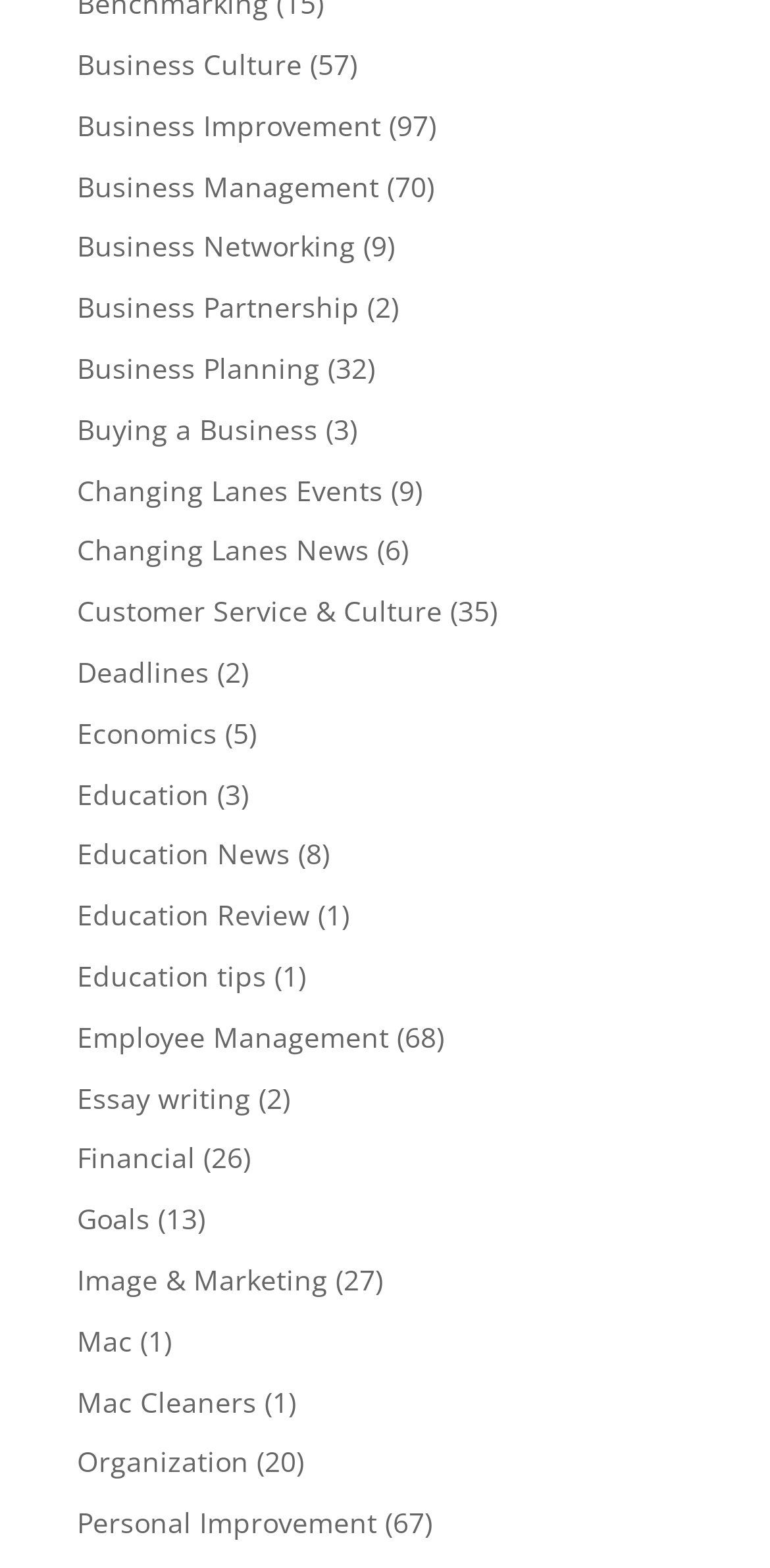Highlight the bounding box of the UI element that corresponds to this description: "Contact".

None